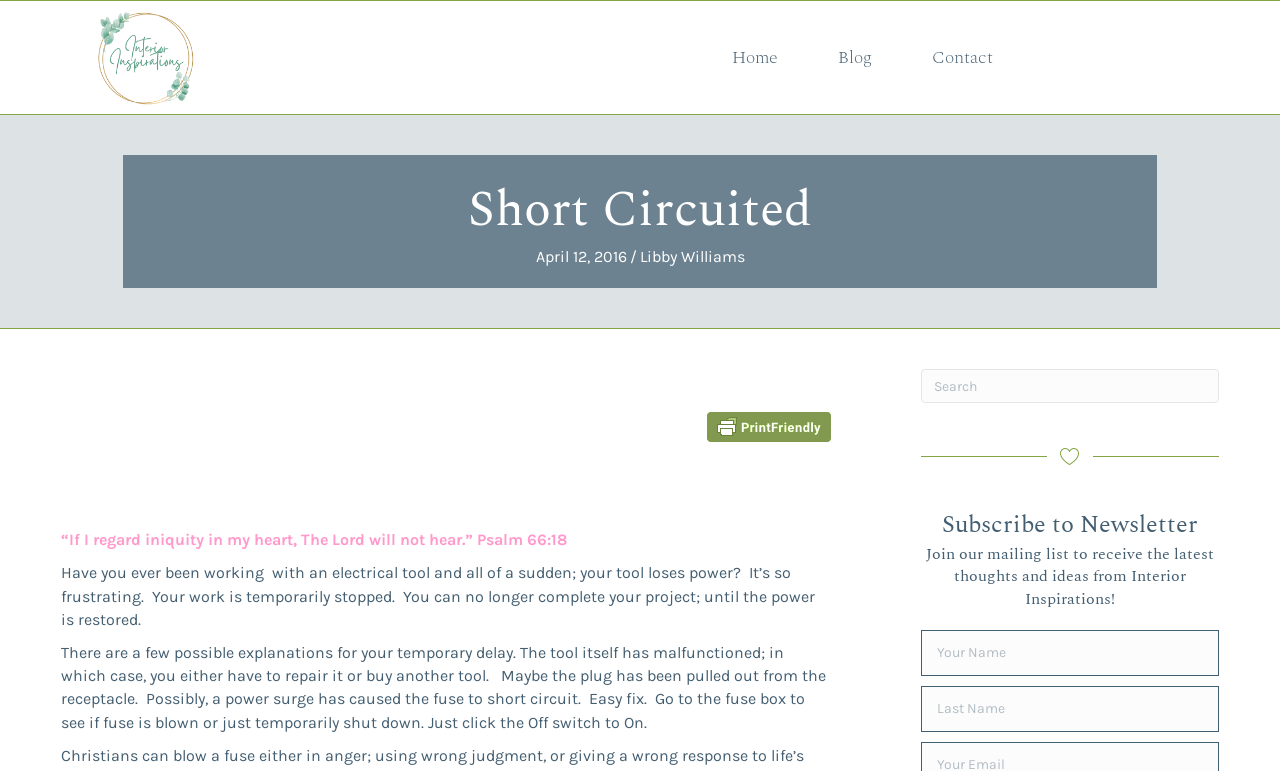Identify the bounding box for the UI element described as: "alt="1" title="1"". The coordinates should be four float numbers between 0 and 1, i.e., [left, top, right, bottom].

[0.074, 0.06, 0.152, 0.085]